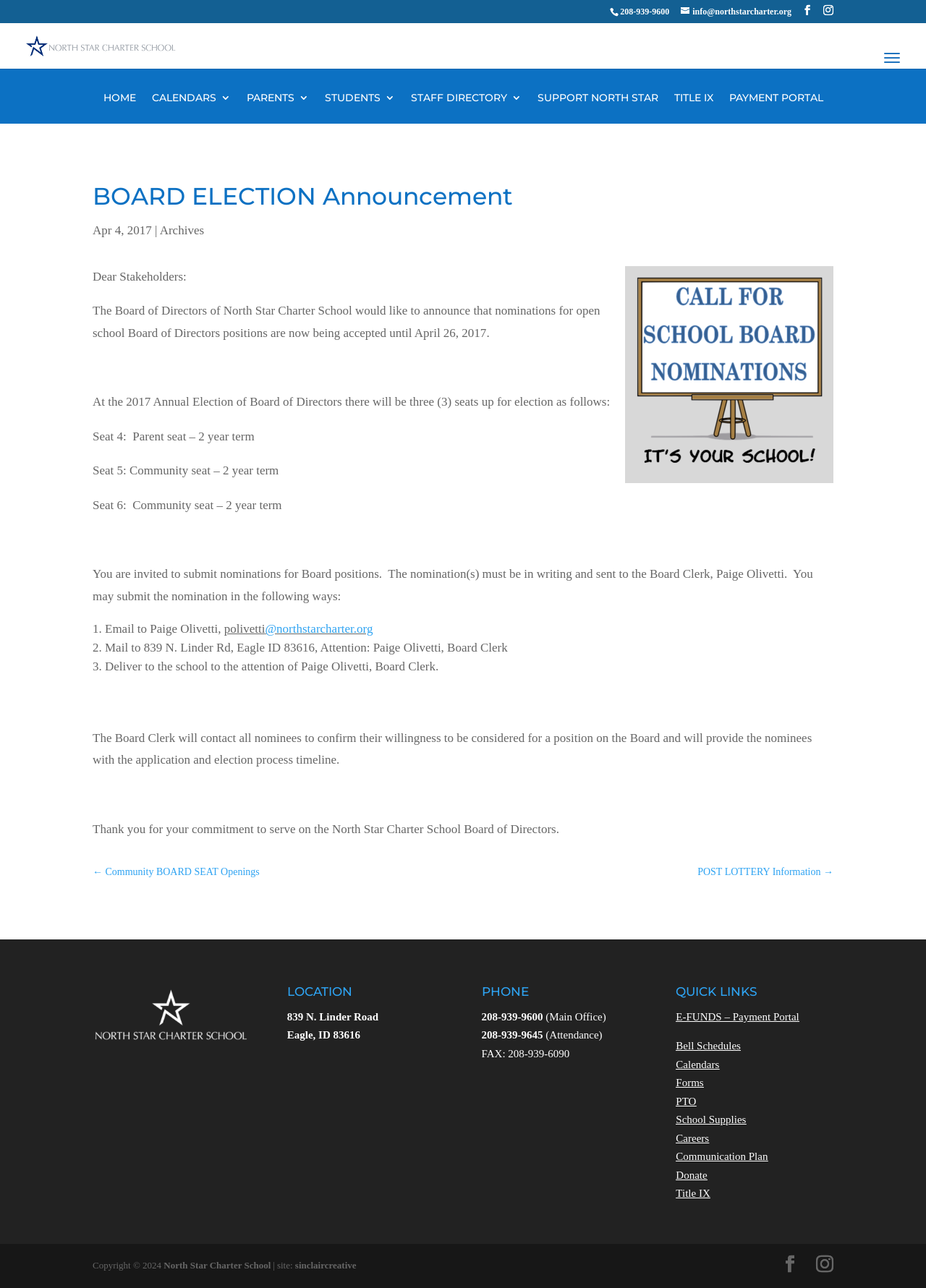Determine the bounding box coordinates for the clickable element required to fulfill the instruction: "Sort by activity". Provide the coordinates as four float numbers between 0 and 1, i.e., [left, top, right, bottom].

None